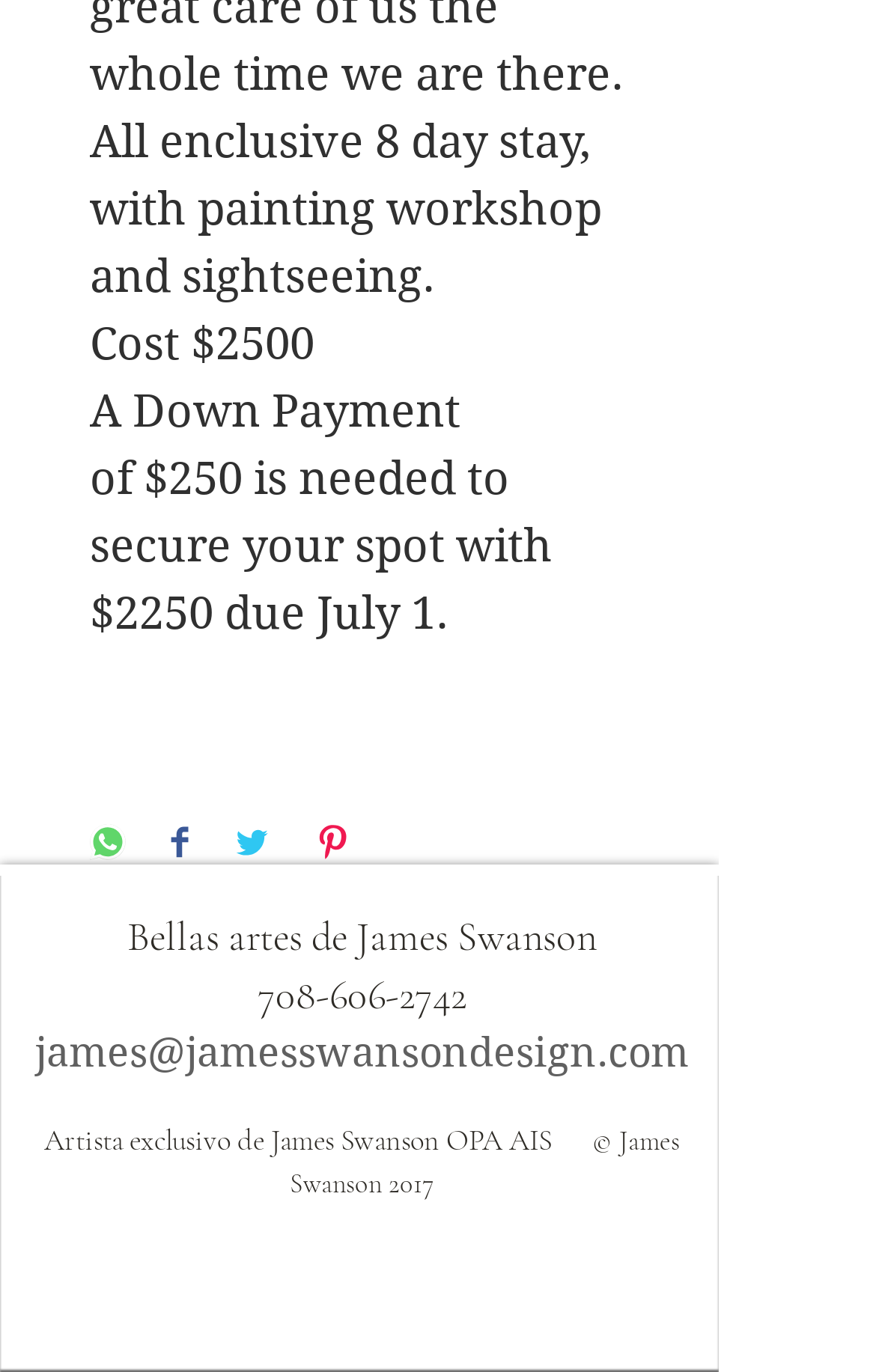Using details from the image, please answer the following question comprehensively:
What is the cost of the item?

The cost of the item is mentioned as 'Cost $2500' in the static text element at the top of the webpage.